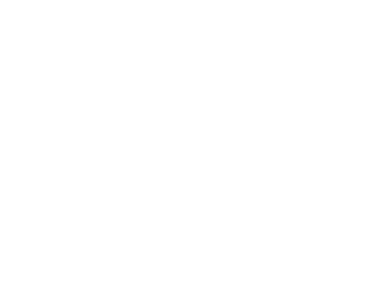Please respond in a single word or phrase: 
What is the purpose of the visually engaging design?

To encourage thoughtful investing